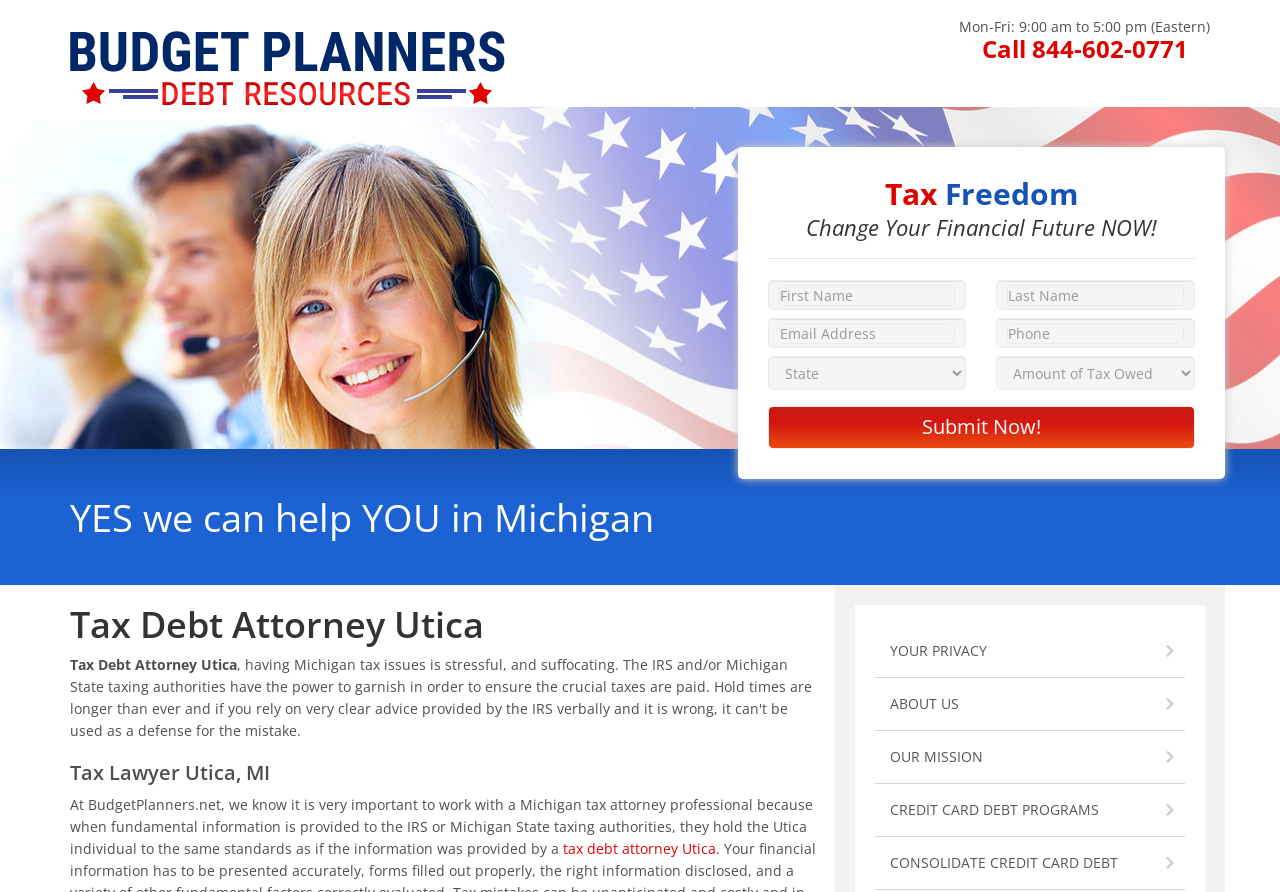Provide the bounding box coordinates for the specified HTML element described in this description: "title="Tax Attorney Budget Planners"". The coordinates should be four float numbers ranging from 0 to 1, in the format [left, top, right, bottom].

[0.043, 0.018, 0.406, 0.074]